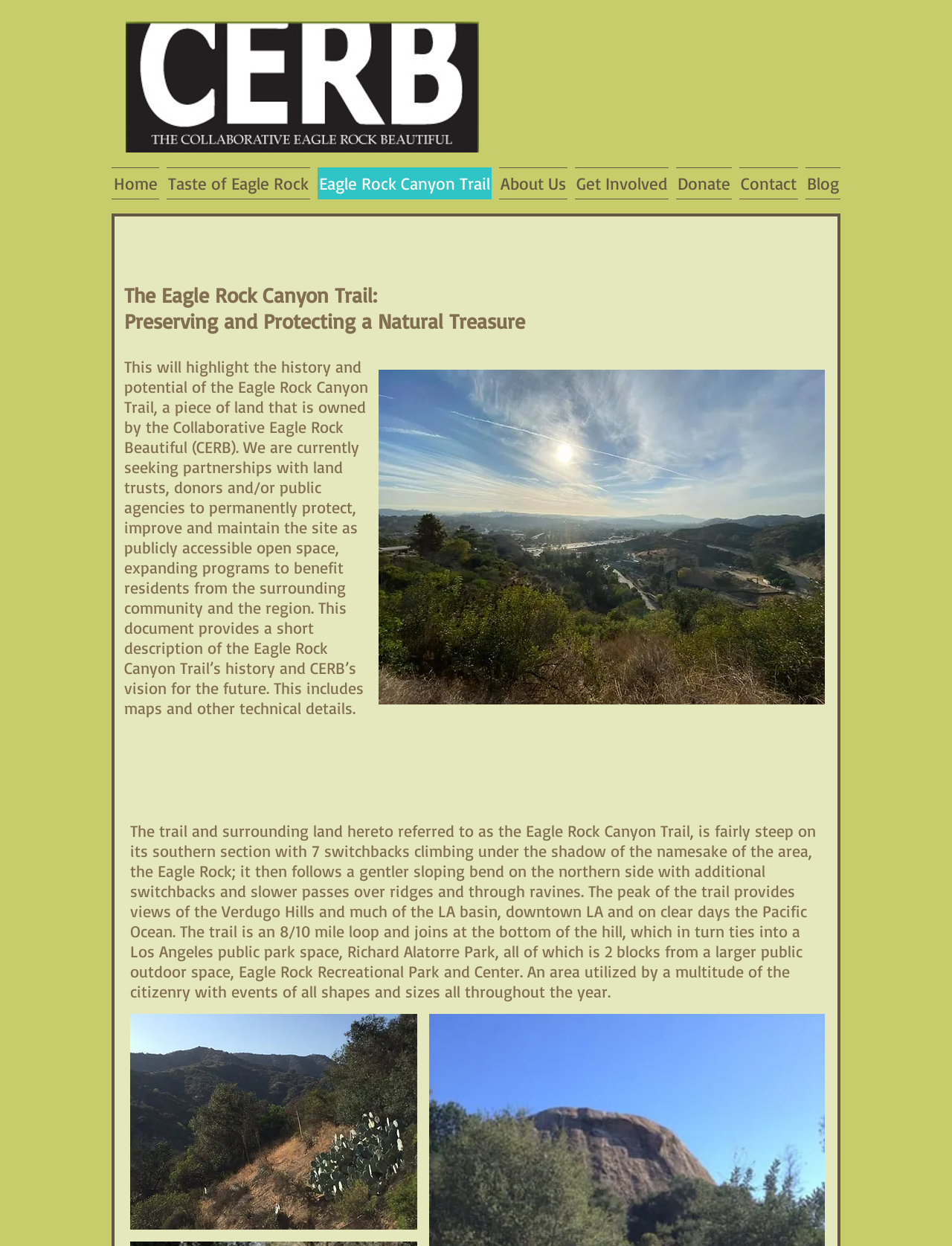Please look at the image and answer the question with a detailed explanation: What is the name of the trail described on this webpage?

I found the answer by looking at the title of the webpage and the text descriptions throughout the page, which consistently refer to the 'Eagle Rock Canyon Trail'.